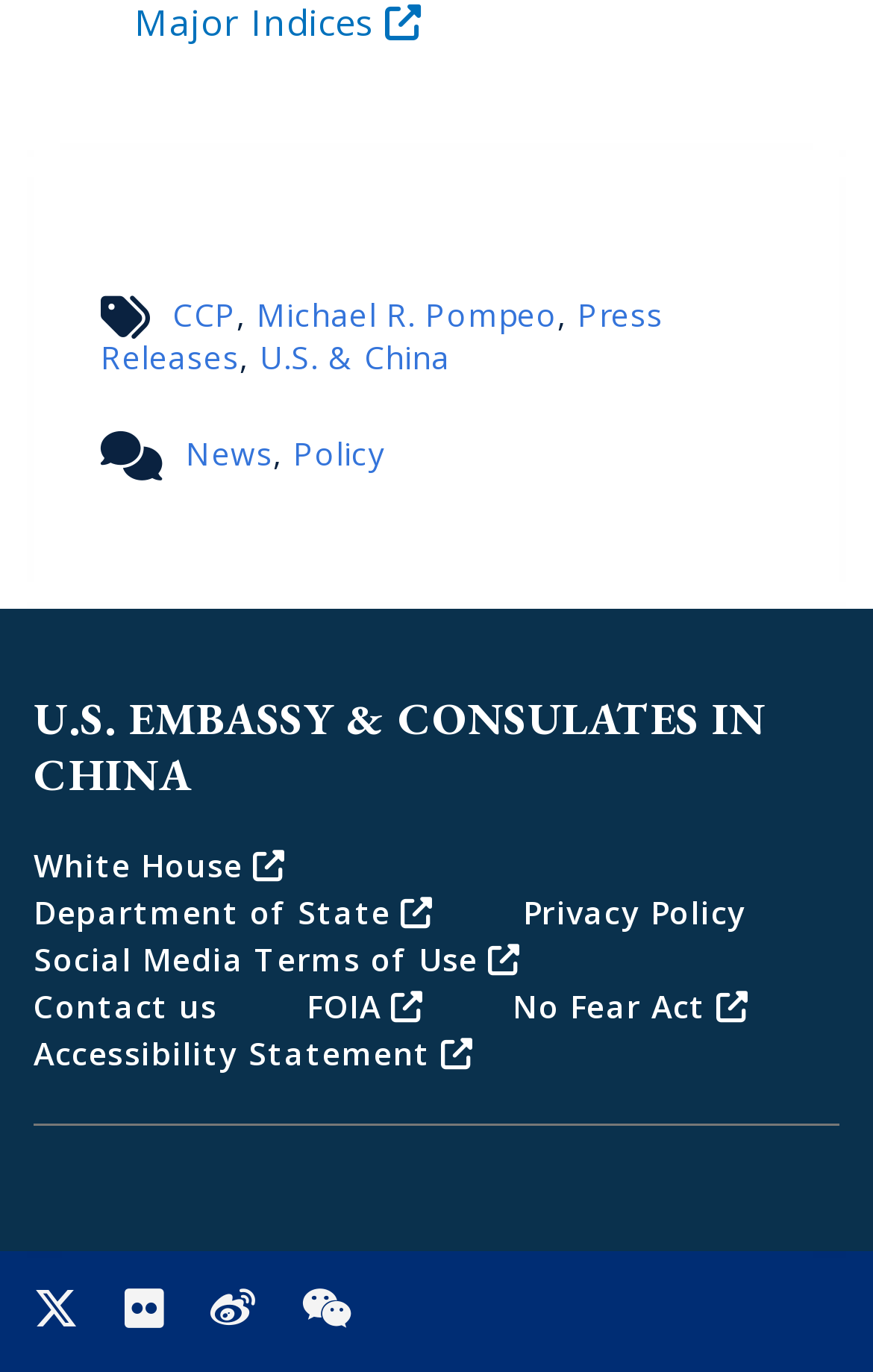Locate the UI element described as follows: "Social Media Terms of Use". Return the bounding box coordinates as four float numbers between 0 and 1 in the order [left, top, right, bottom].

[0.038, 0.684, 0.596, 0.715]